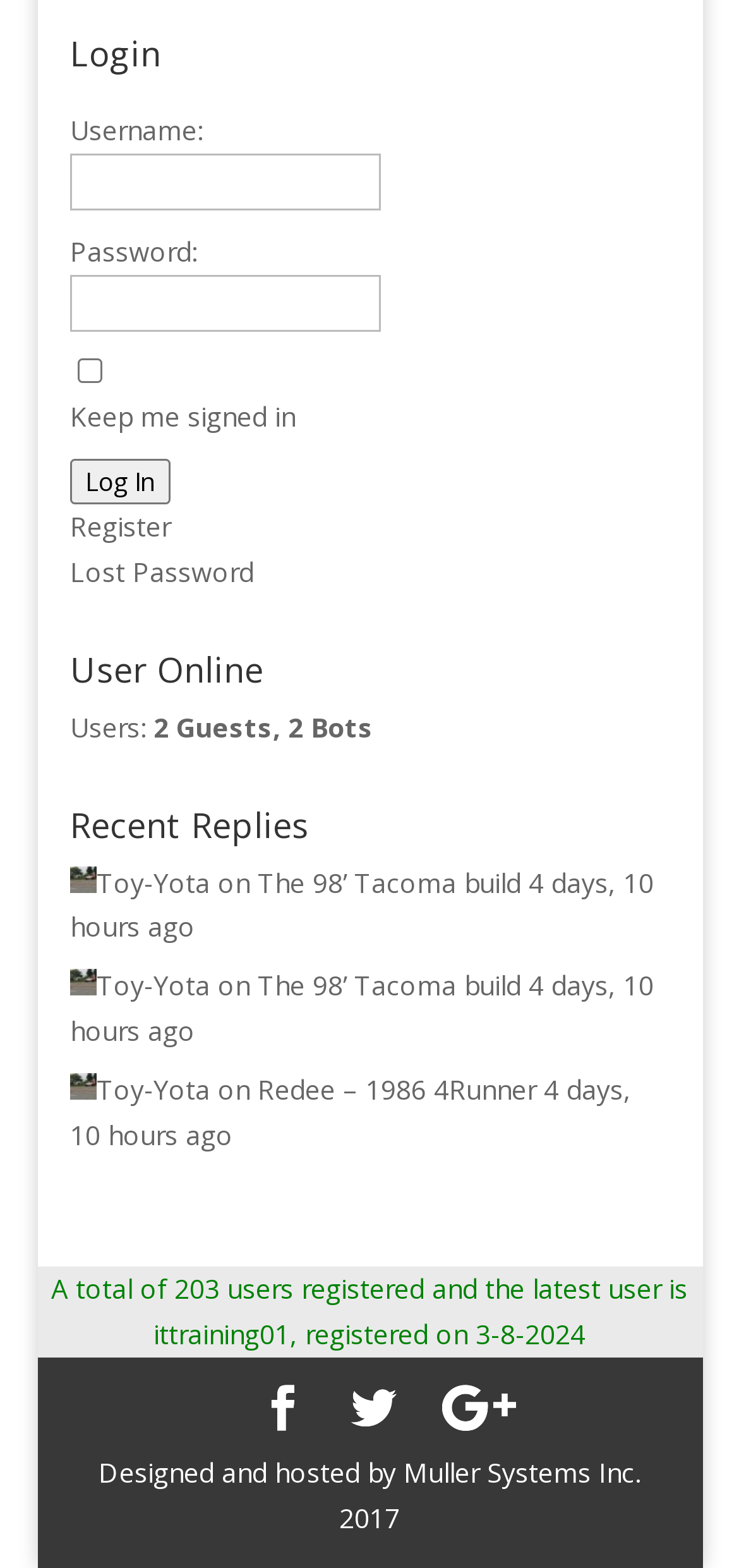Locate the bounding box coordinates of the clickable region necessary to complete the following instruction: "Click Log In". Provide the coordinates in the format of four float numbers between 0 and 1, i.e., [left, top, right, bottom].

[0.095, 0.293, 0.231, 0.322]